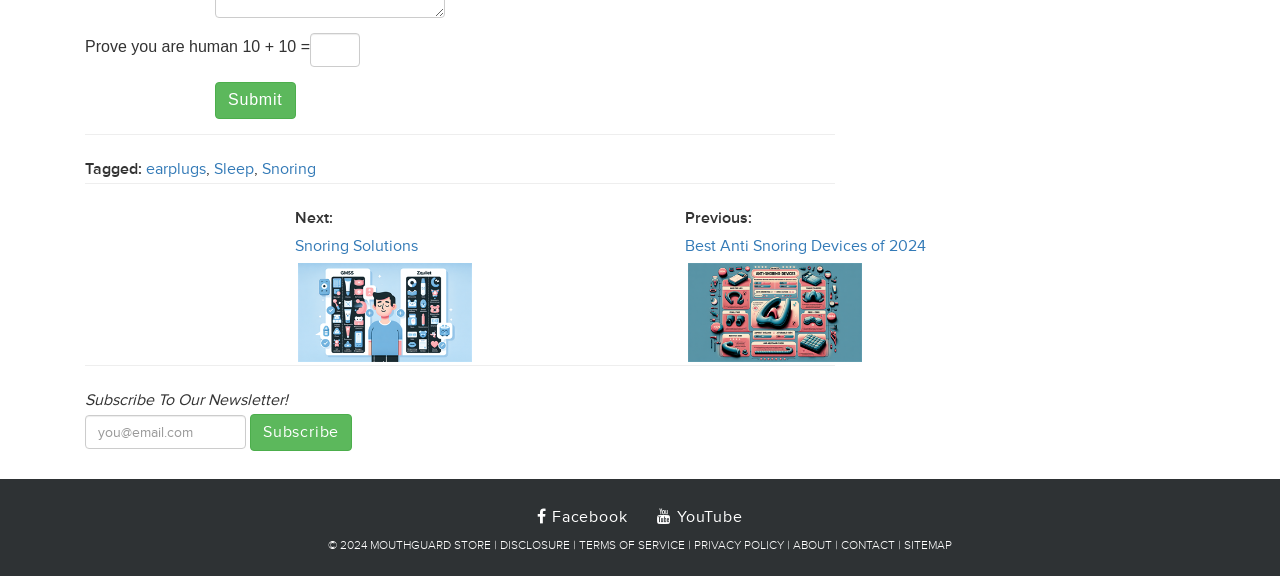Please find the bounding box coordinates of the section that needs to be clicked to achieve this instruction: "Enter the answer to the math problem".

[0.242, 0.057, 0.281, 0.116]